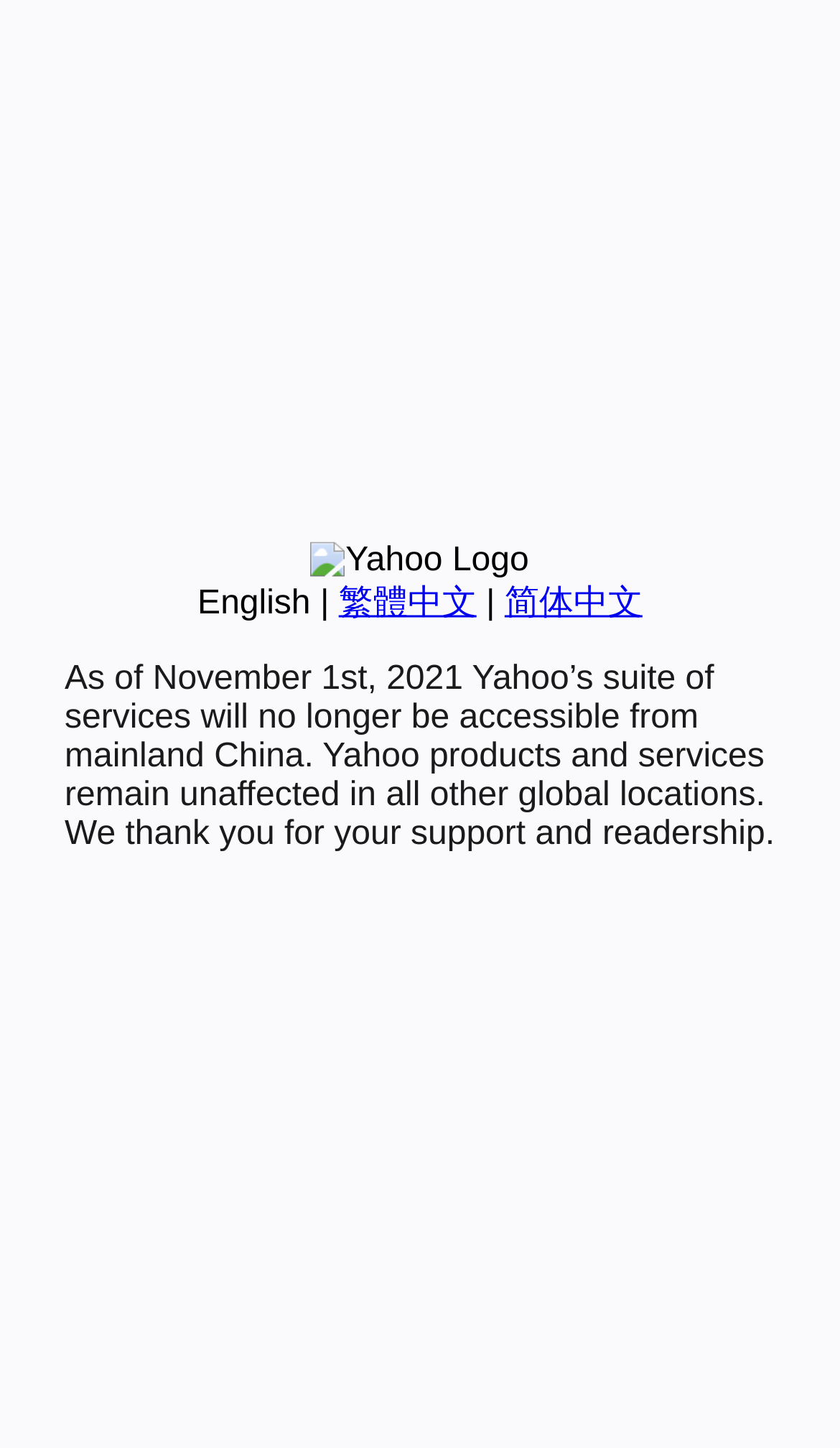Give the bounding box coordinates for the element described by: "简体中文".

[0.601, 0.404, 0.765, 0.429]